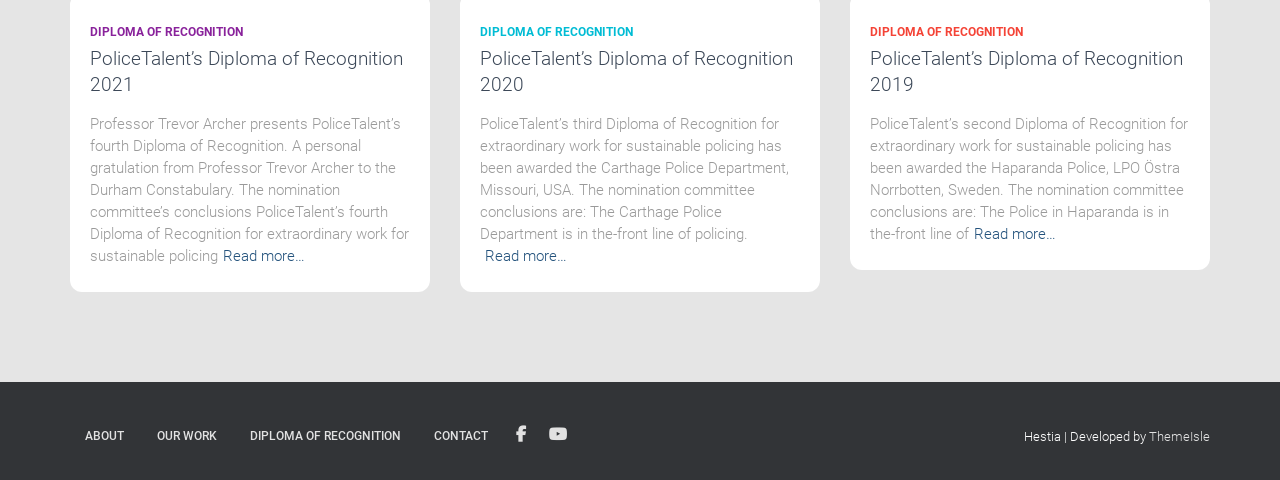How many diplomas are recognized?
Please answer the question with as much detail as possible using the screenshot.

Based on the webpage, there are three sections with headings 'PoliceTalent’s Diploma of Recognition 2021', 'PoliceTalent’s Diploma of Recognition 2020', and 'PoliceTalent’s Diploma of Recognition 2019', each with a description and a 'Read more...' link, indicating three recognized diplomas.